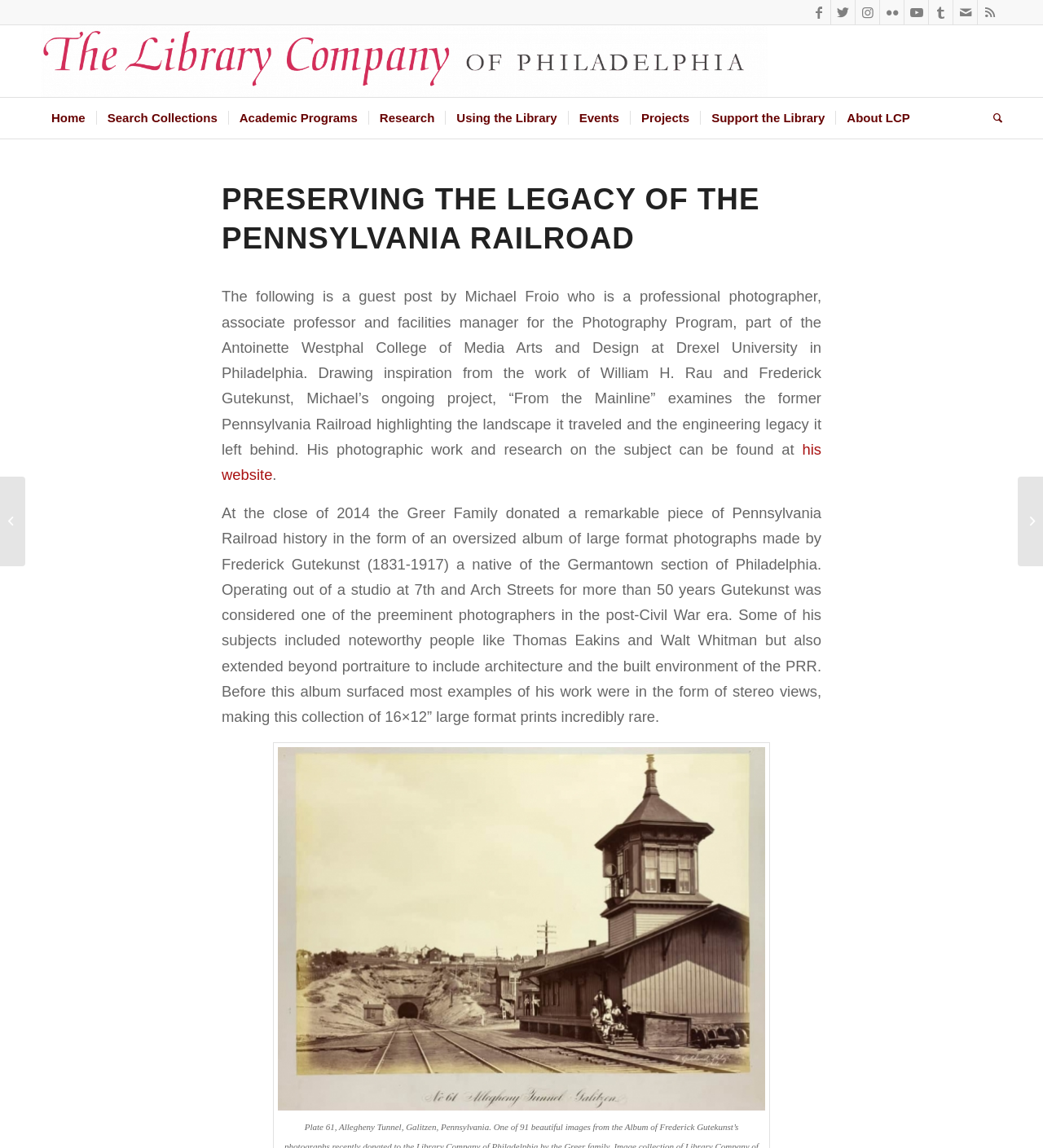What is the size of the large format photographs mentioned in the article?
Please respond to the question with a detailed and well-explained answer.

I found the answer by reading the article on the webpage, which mentions that the album of large format photographs made by Frederick Gutekunst contains 16x12 inch prints.